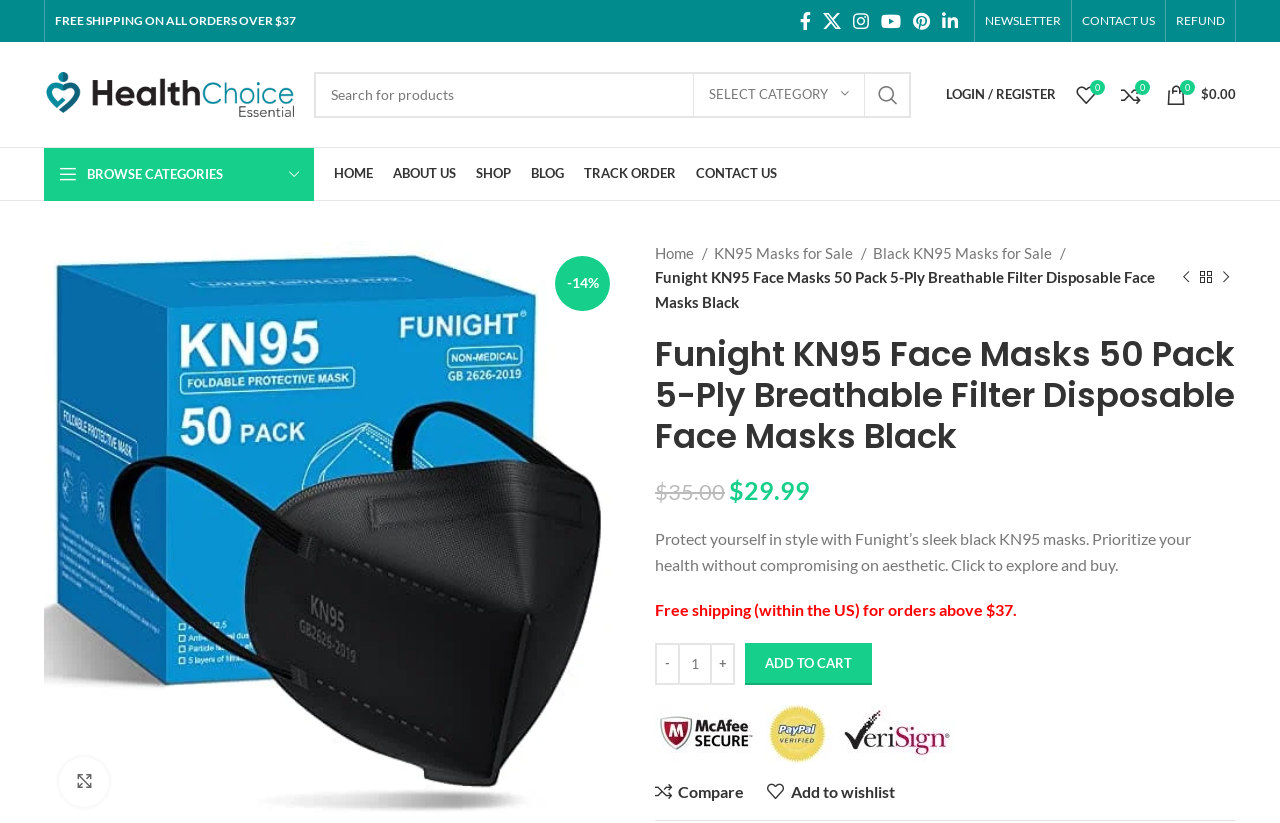Please identify the bounding box coordinates of the element's region that should be clicked to execute the following instruction: "Login or register". The bounding box coordinates must be four float numbers between 0 and 1, i.e., [left, top, right, bottom].

[0.731, 0.091, 0.833, 0.139]